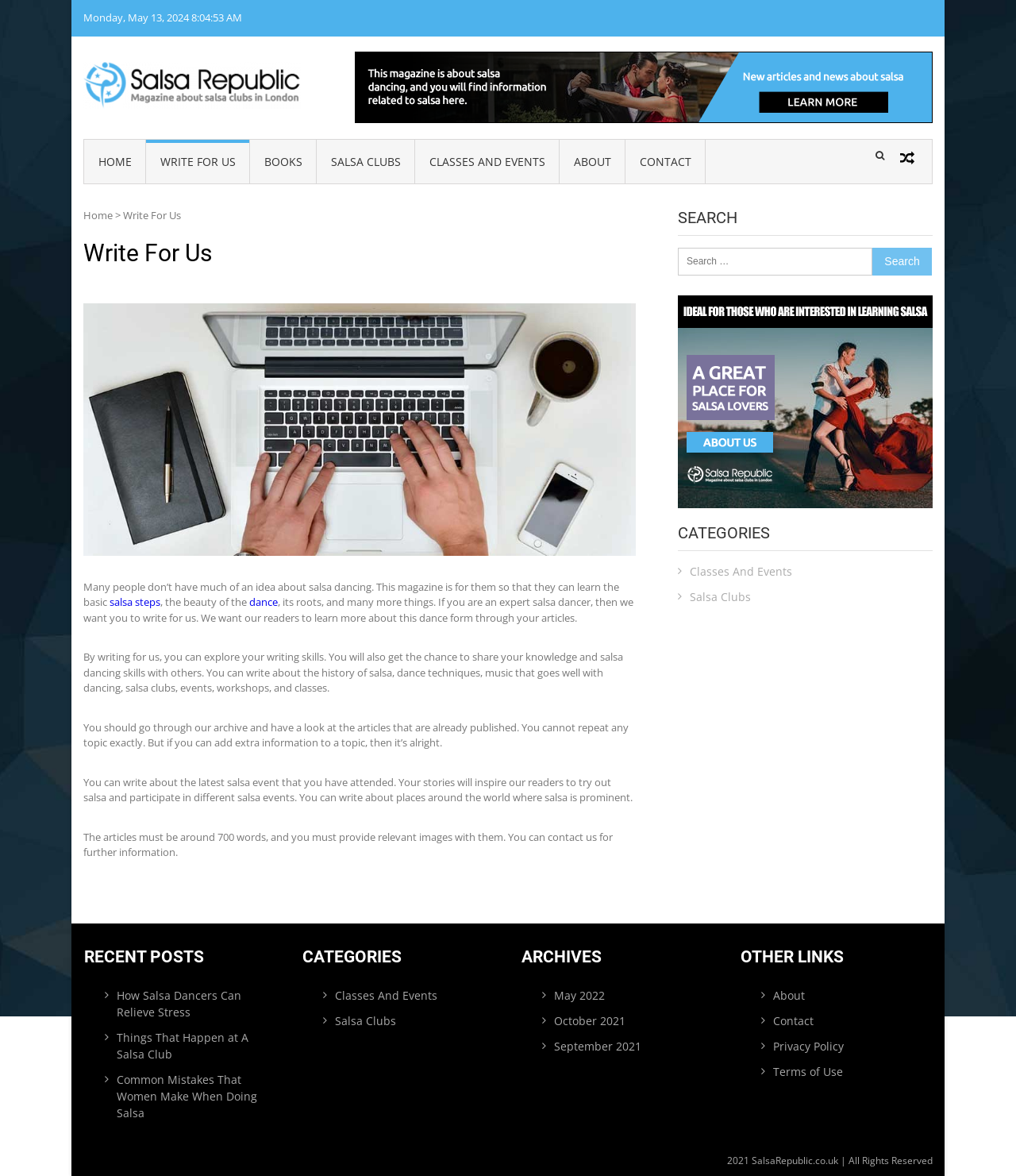Refer to the image and provide an in-depth answer to the question: 
What is the date displayed at the top of the webpage?

I found the date by looking at the top of the webpage, where I saw a static text element with the content 'Monday, May 13, 2024'.